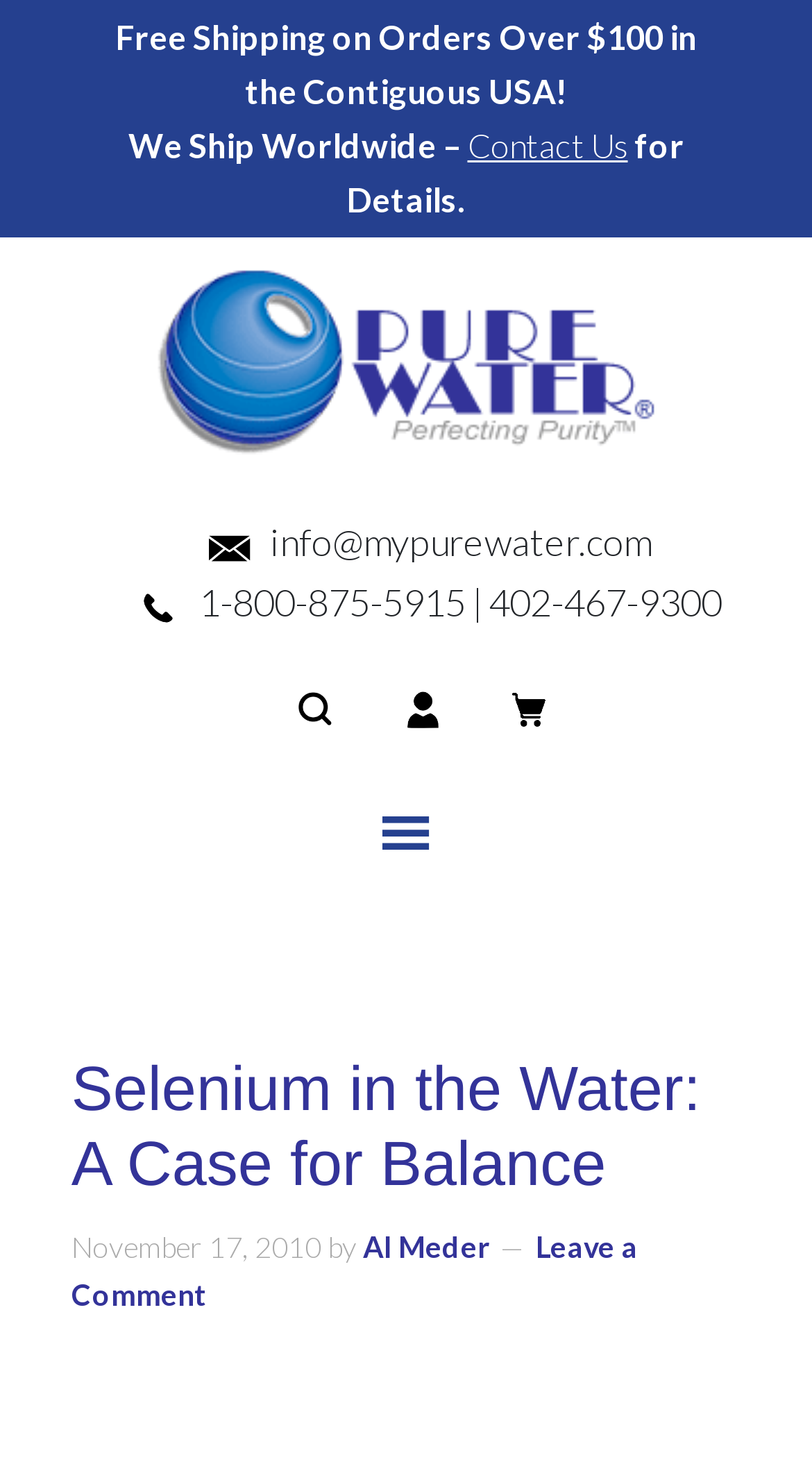Predict the bounding box coordinates of the area that should be clicked to accomplish the following instruction: "Visit My Pure Water". The bounding box coordinates should consist of four float numbers between 0 and 1, i.e., [left, top, right, bottom].

[0.025, 0.177, 0.975, 0.319]